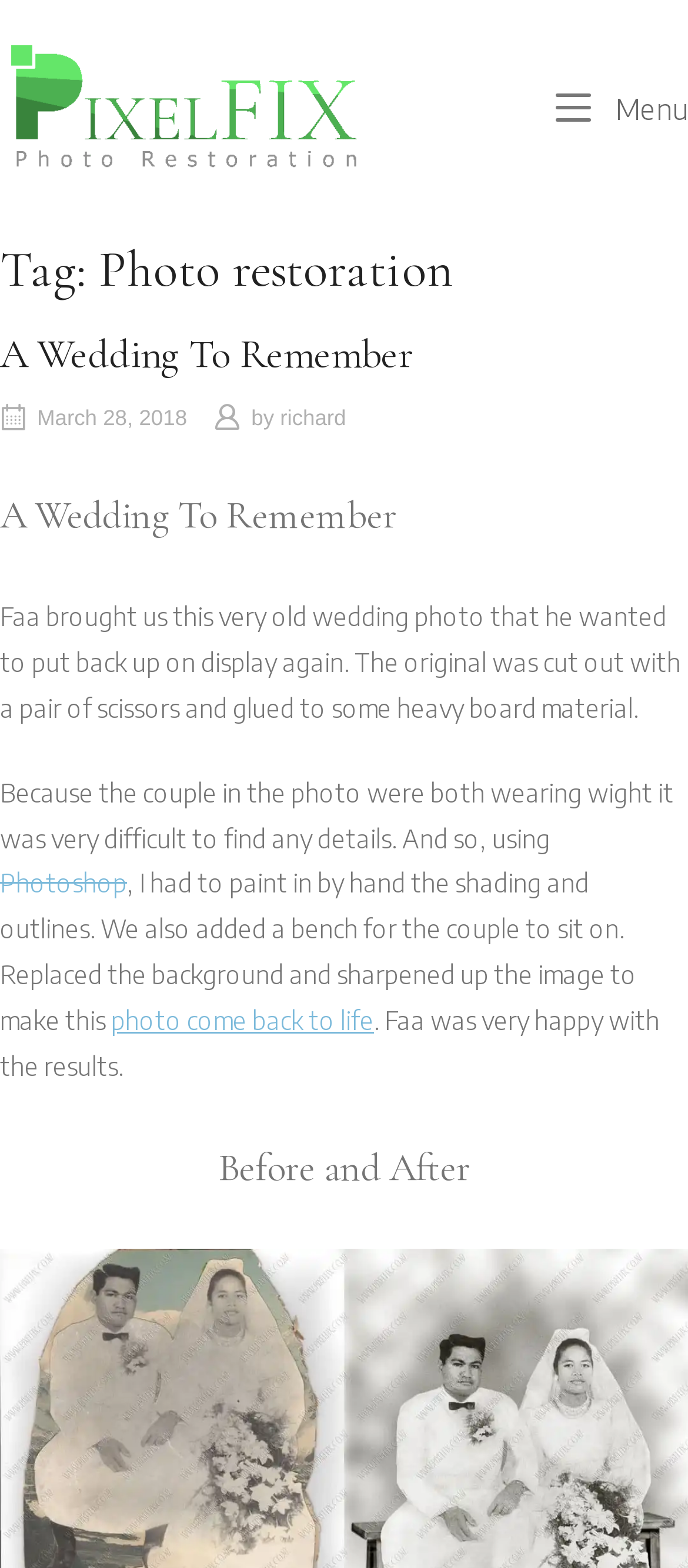What software was used to restore the photo?
Provide an in-depth answer to the question, covering all aspects.

I found the software used by looking at the link element with the text 'Photoshop' which is a child of the StaticText element describing the photo restoration process.